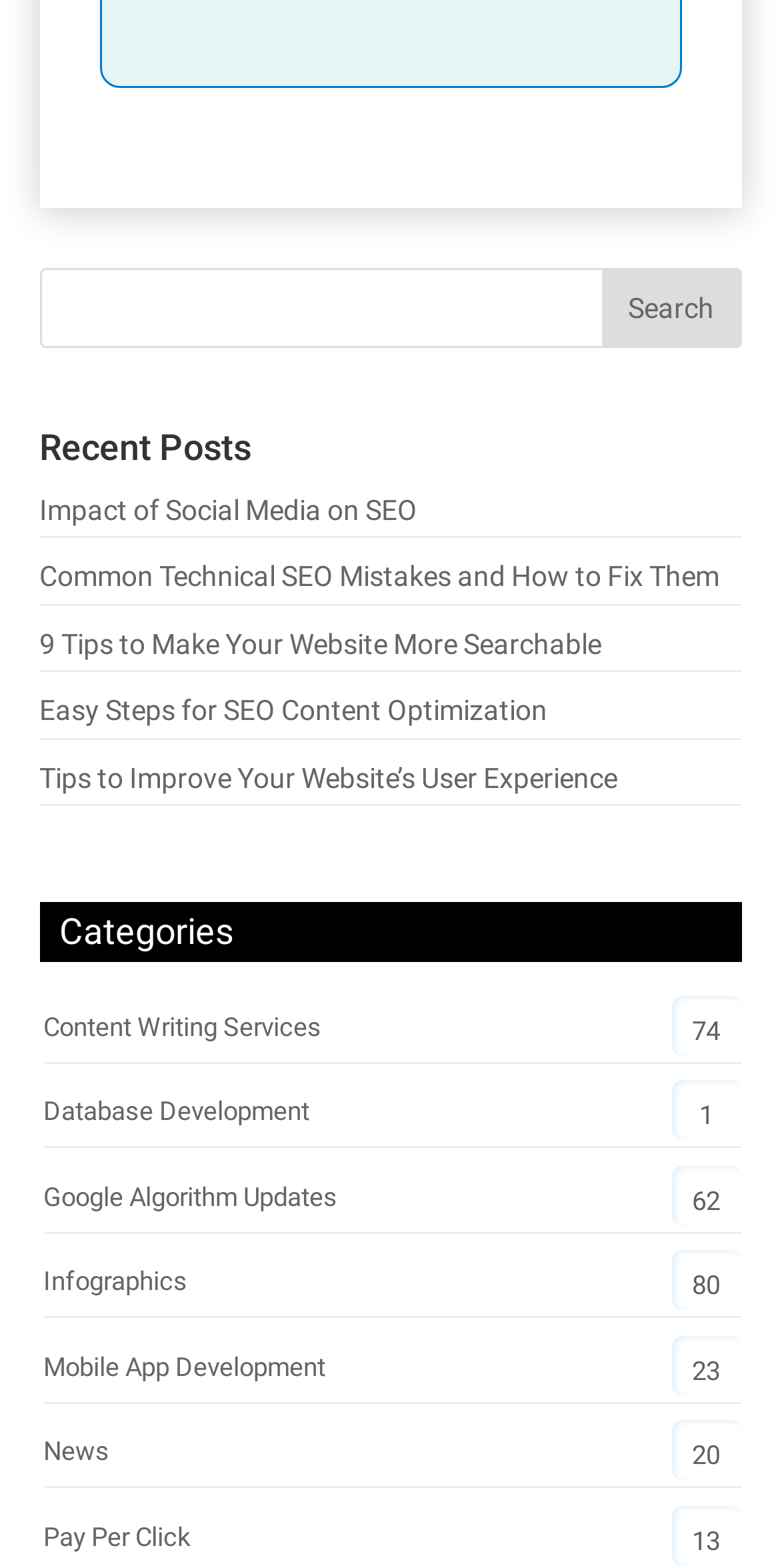Answer the question below with a single word or a brief phrase: 
What is the purpose of the search bar?

To search for content